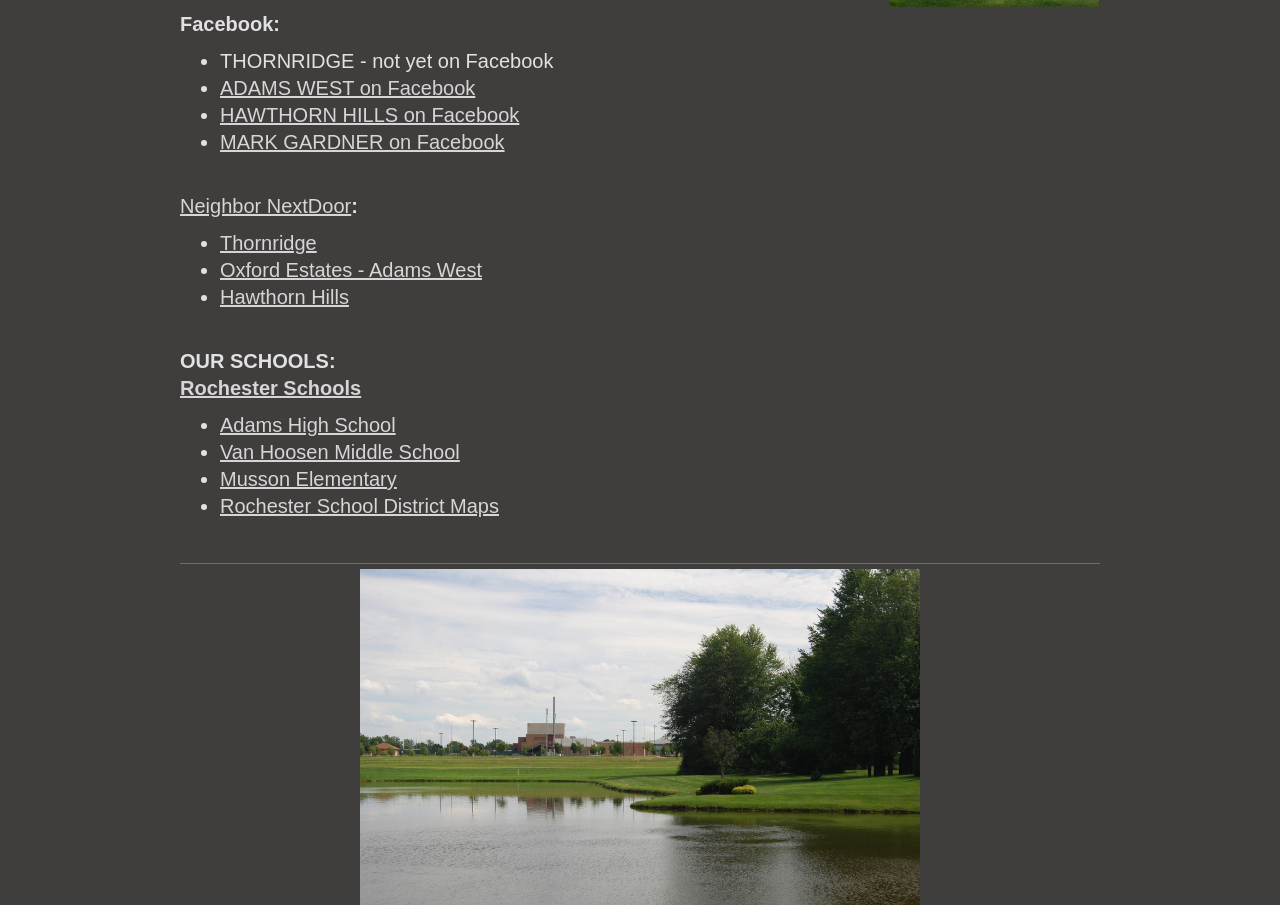Identify the bounding box coordinates for the UI element described as: "Neighbor NextDoor". The coordinates should be provided as four floats between 0 and 1: [left, top, right, bottom].

[0.141, 0.216, 0.274, 0.24]